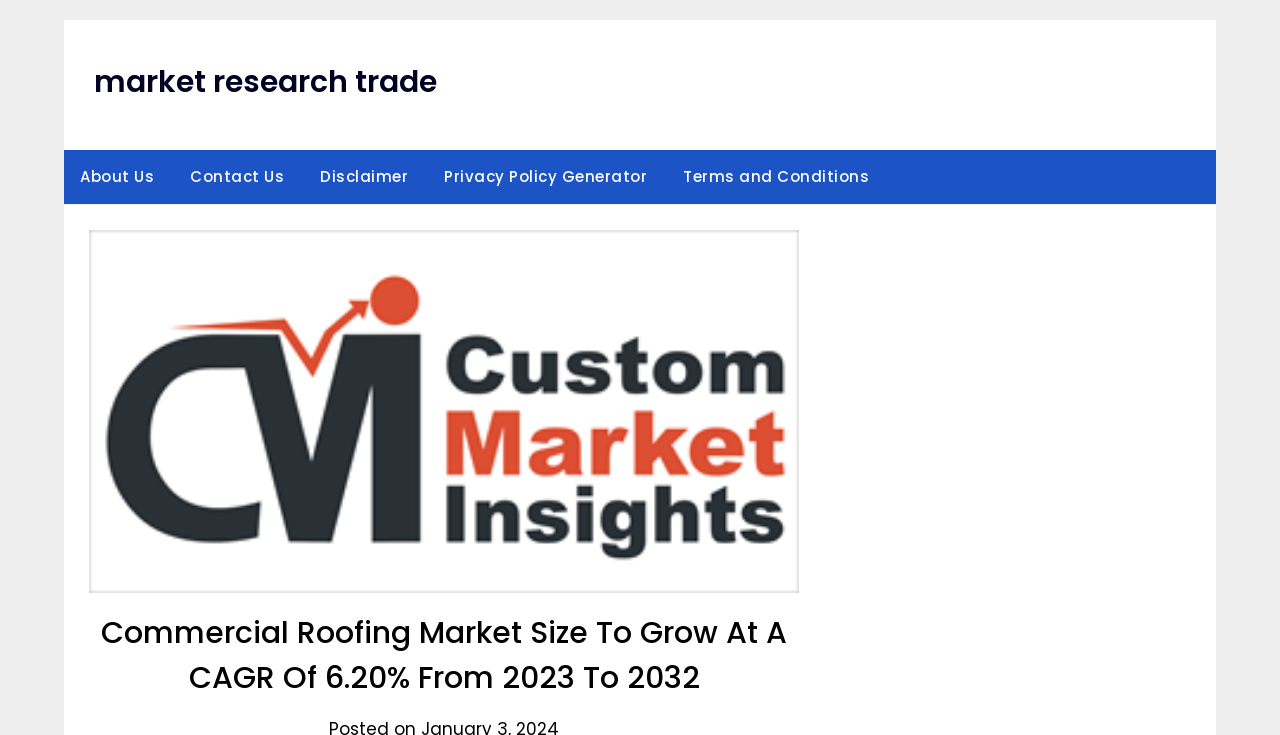Answer succinctly with a single word or phrase:
How many links are there in the footer?

5